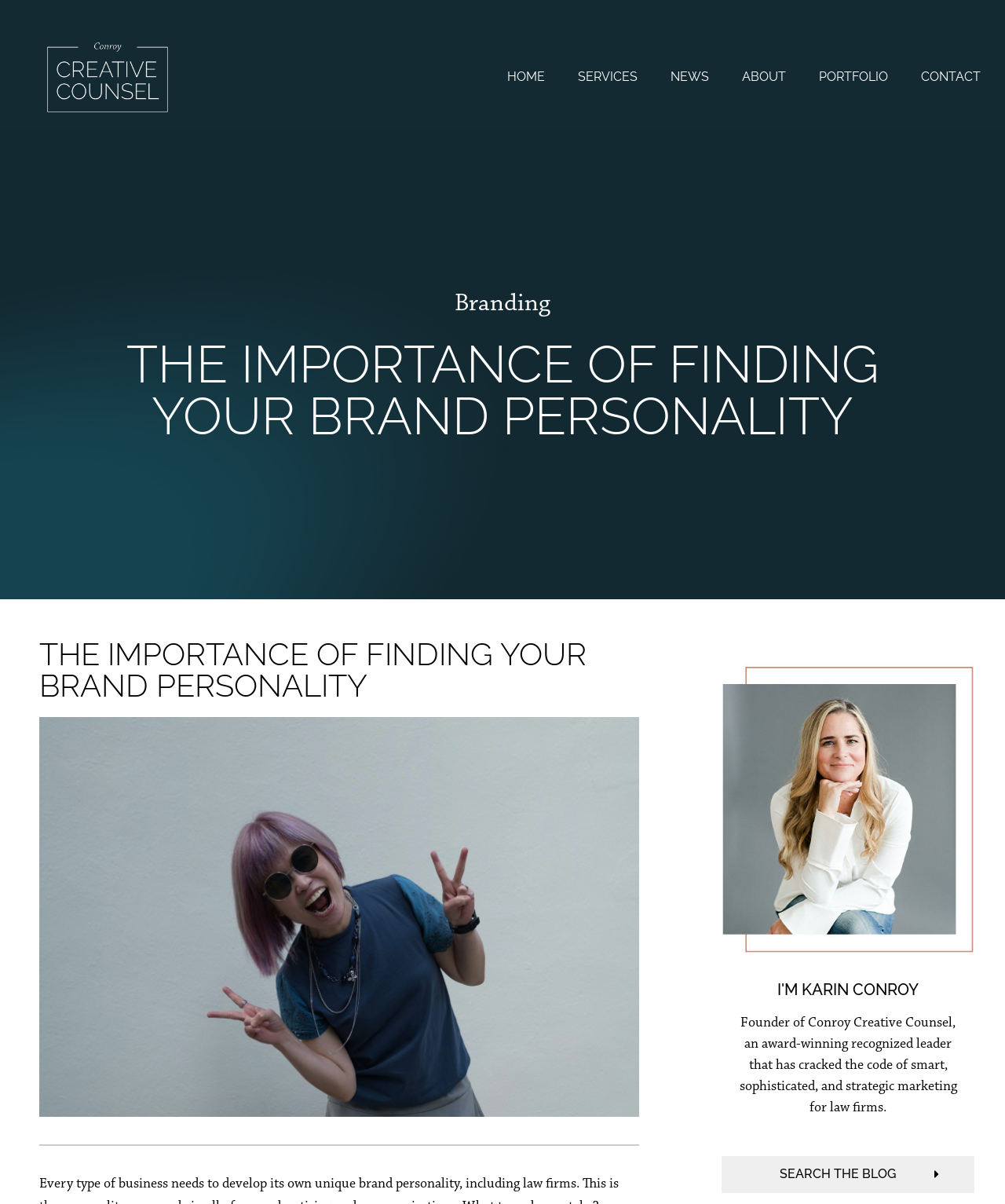Give a concise answer using one word or a phrase to the following question:
What is the purpose of the website?

Marketing for law firms